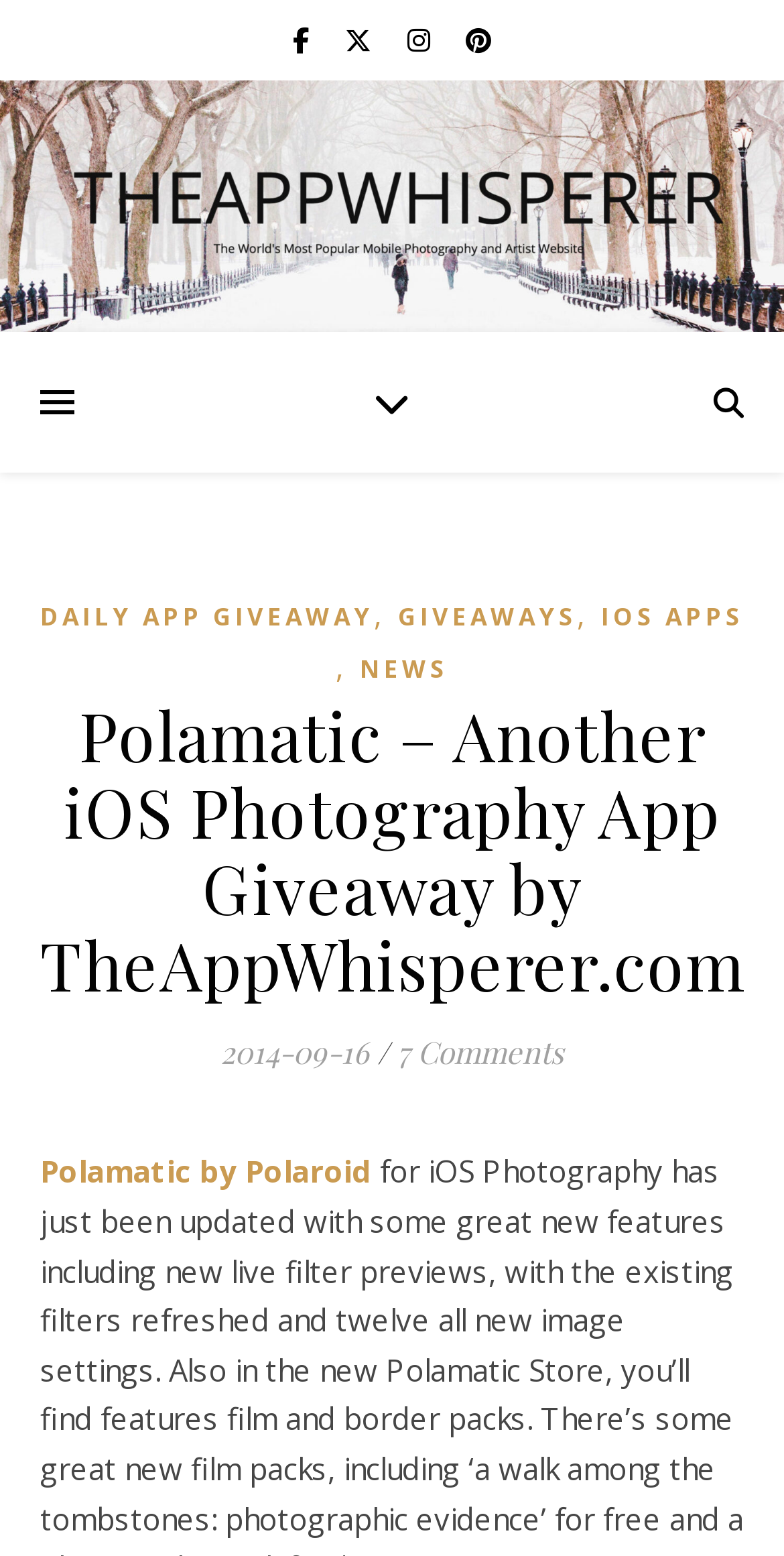Explain the features and main sections of the webpage comprehensively.

The webpage appears to be a blog post or article about a mobile photography and art app called Polamatic. At the top of the page, there are four social media links, represented by icons, aligned horizontally. 

Below the social media links, there is a table layout that takes up the majority of the page. Within this layout, there is a header section that contains several links, including "DAILY APP GIVEAWAY", "GIVEAWAYS", "IOS APPS", and "NEWS". These links are positioned horizontally, with some space in between each link.

Below the header section, there is a heading that reads "Polamatic – Another iOS Photography App Giveaway by TheAppWhisperer.com". This heading is followed by the date "2014-09-16" and a forward slash, which is likely a separator. 

To the right of the date, there is a link that reads "7 Comments", indicating that there are comments on this post. 

At the bottom of the page, there is another link that reads "Polamatic by Polaroid", which is likely a link to the app's website or a related page.